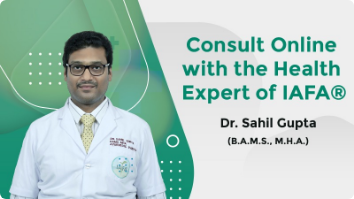Explain the image in a detailed way.

The image features Dr. Sahil Gupta, a healthcare professional affiliated with IAFA Ayurveda, promoting online consultations. He is dressed in a white lab coat, emphasizing his role as a health expert with the qualifications B.A.M.S. and M.H.A. The background incorporates a modern design with subtle geometric patterns, enhancing the professional appearance. The text in the image encourages viewers to consult with Dr. Gupta, highlighting the accessibility of expert Ayurvedic advice for those seeking health guidance.